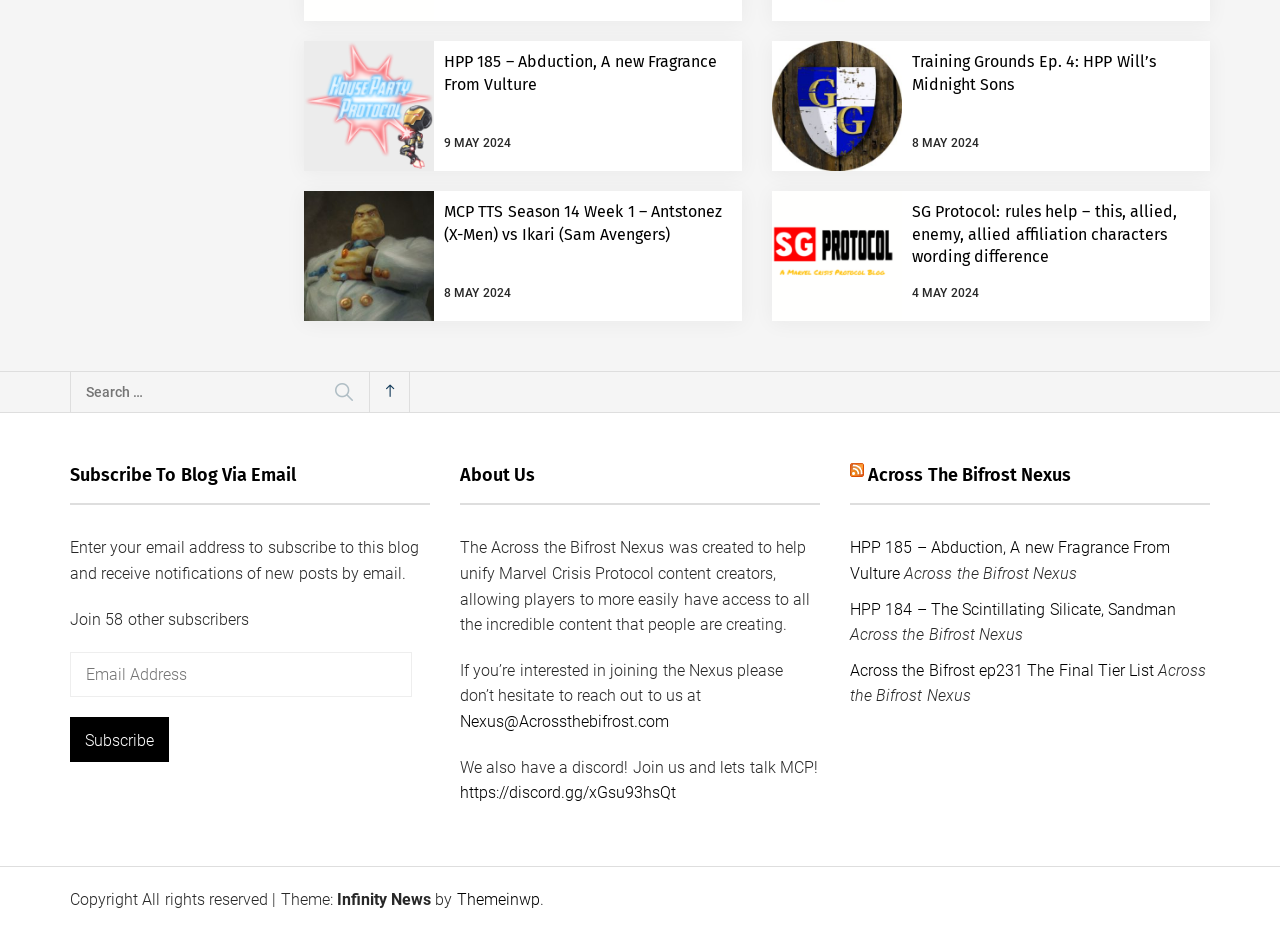Using the element description: "Themeinwp", determine the bounding box coordinates. The coordinates should be in the format [left, top, right, bottom], with values between 0 and 1.

[0.357, 0.955, 0.422, 0.975]